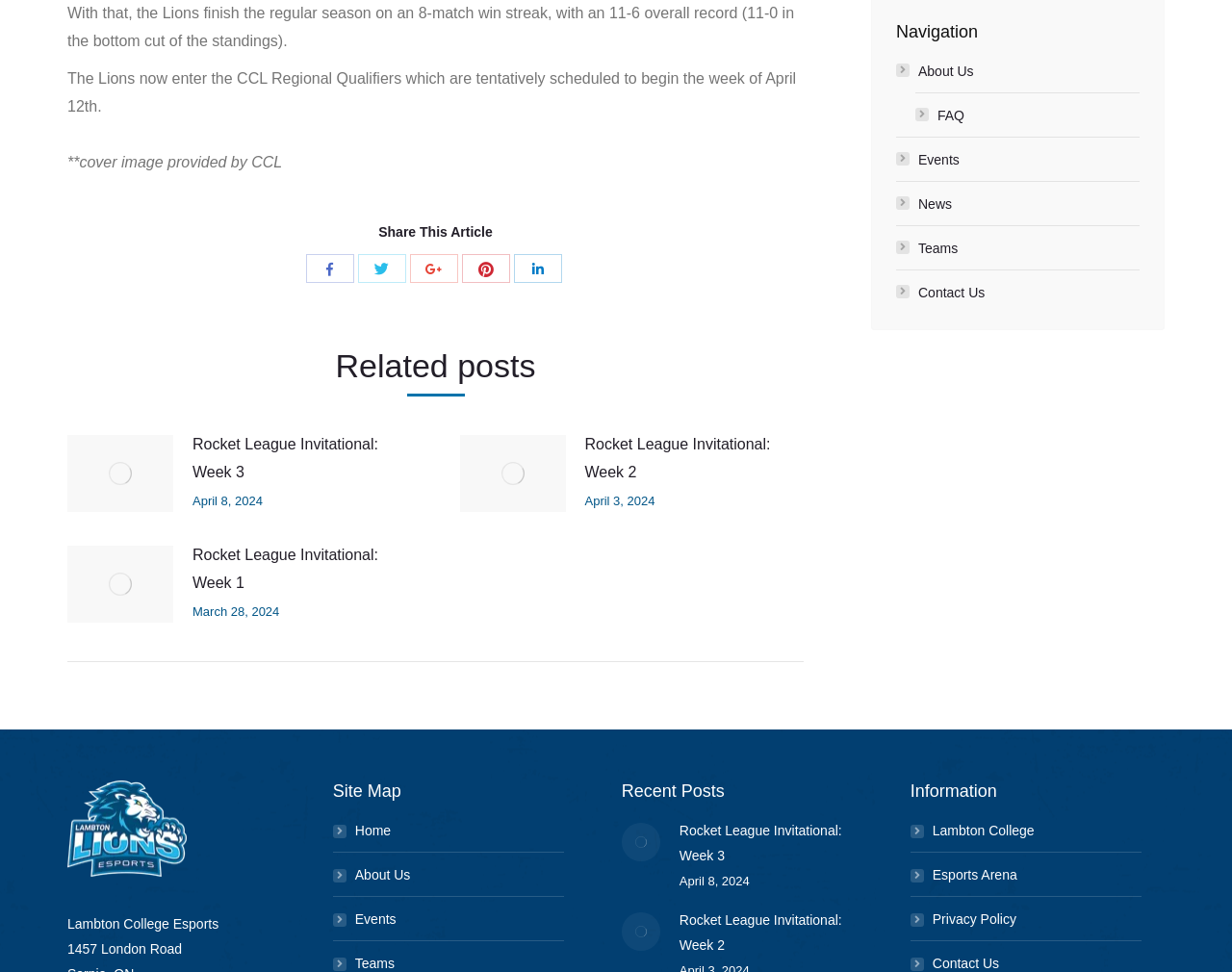What is the current record of the Lions?
Can you offer a detailed and complete answer to this question?

The current record of the Lions is 11-6, which is mentioned in the first paragraph of the webpage.